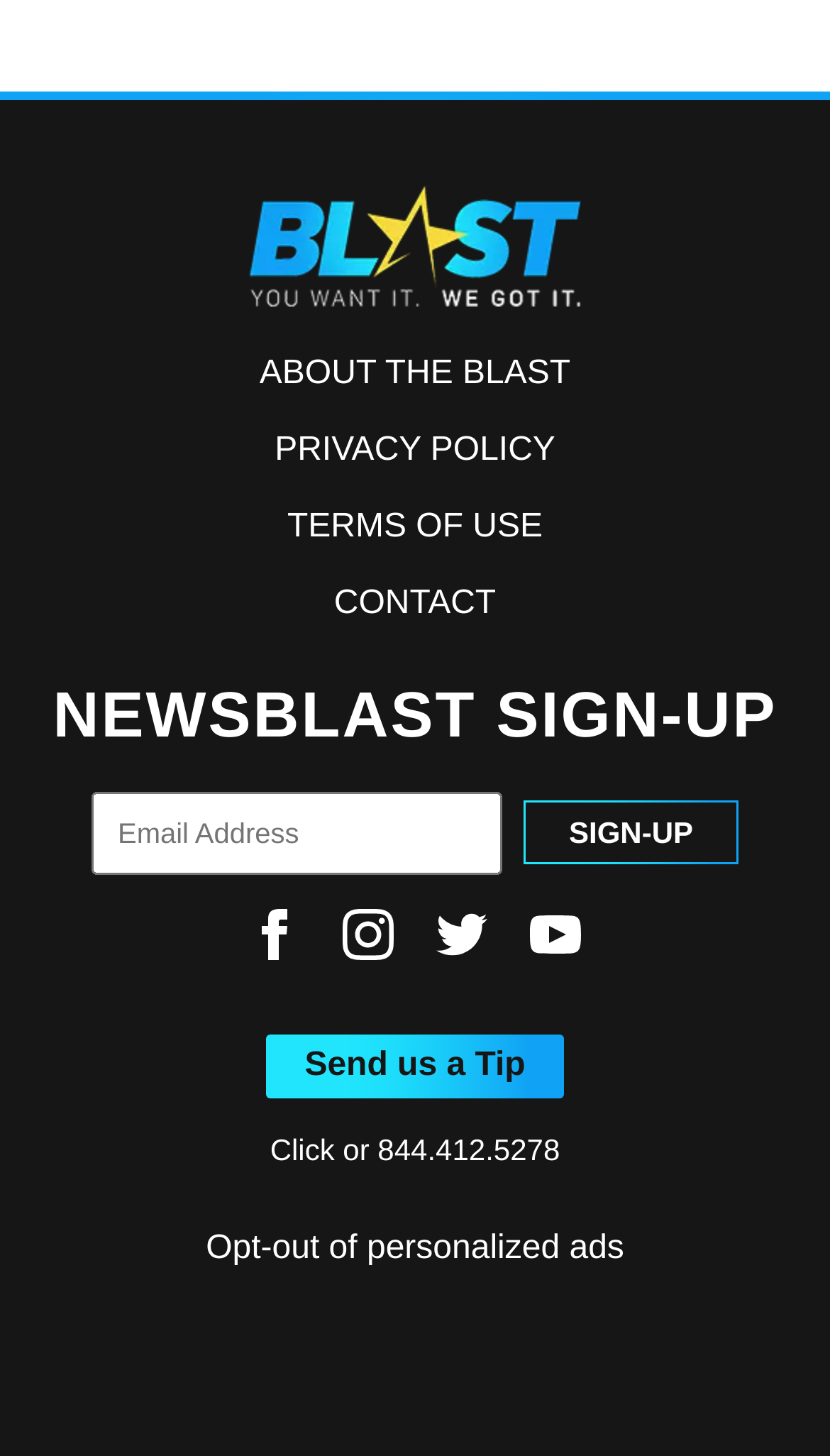Locate the bounding box coordinates of the clickable region to complete the following instruction: "Sign up for NEWSBLAST."

[0.632, 0.55, 0.889, 0.594]